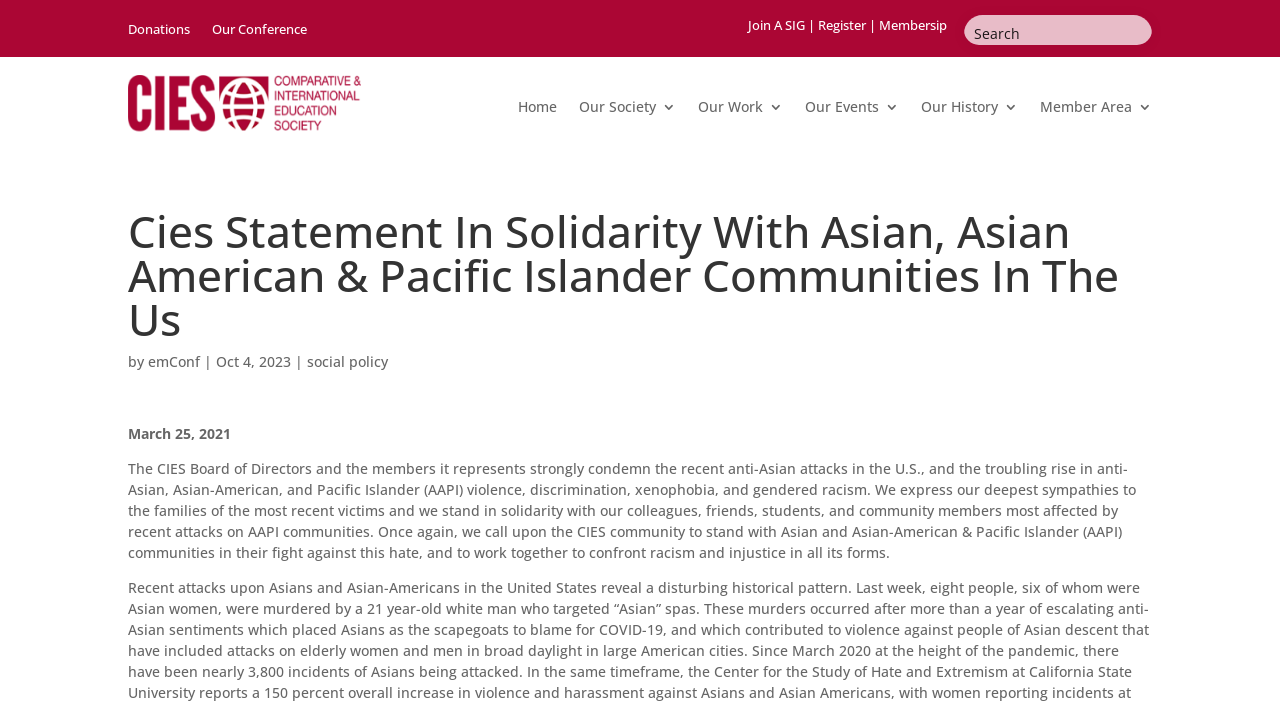Provide the bounding box coordinates in the format (top-left x, top-left y, bottom-right x, bottom-right y). All values are floating point numbers between 0 and 1. Determine the bounding box coordinate of the UI element described as: Our Society

[0.452, 0.142, 0.528, 0.173]